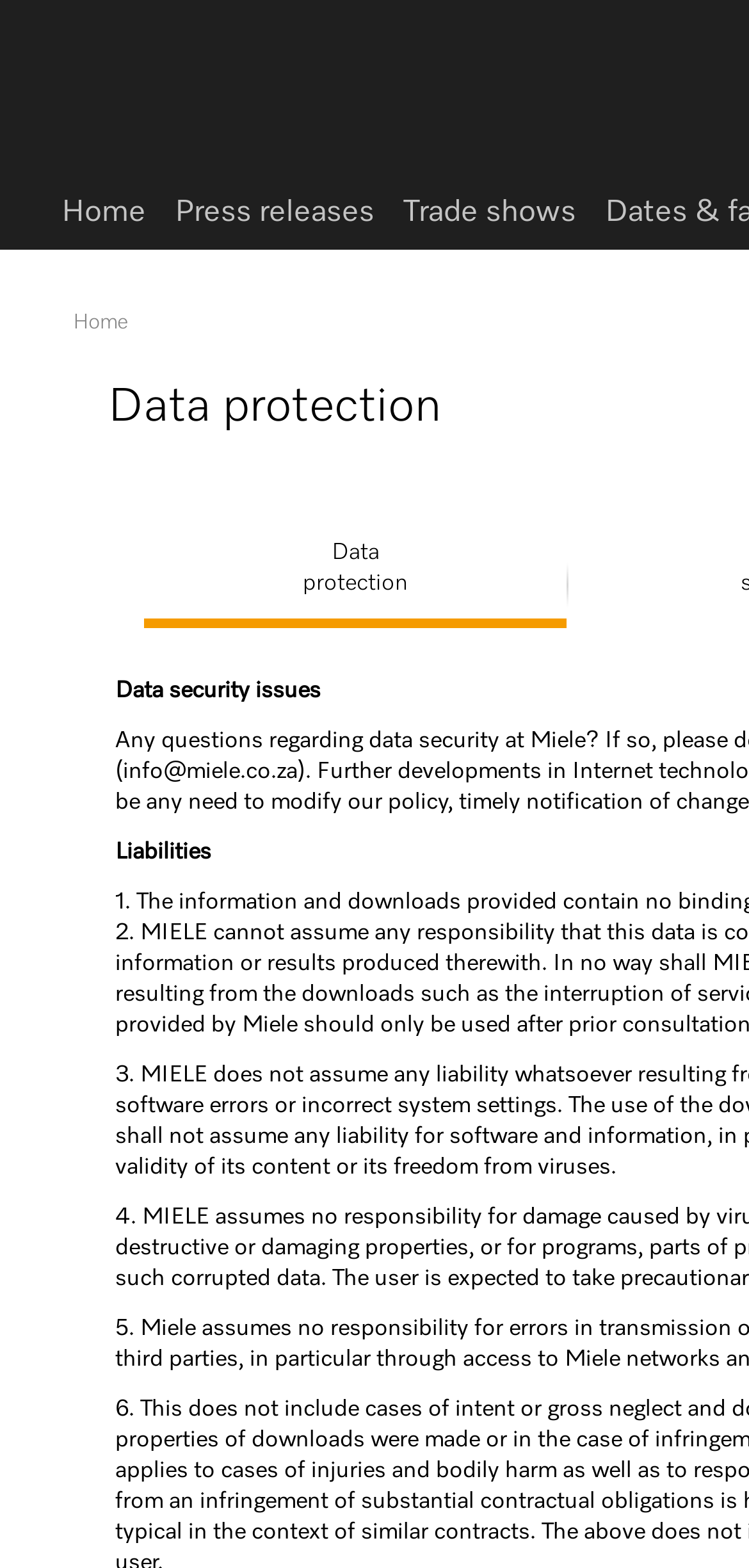Provide a one-word or short-phrase response to the question:
How many navigation links are at the top?

3